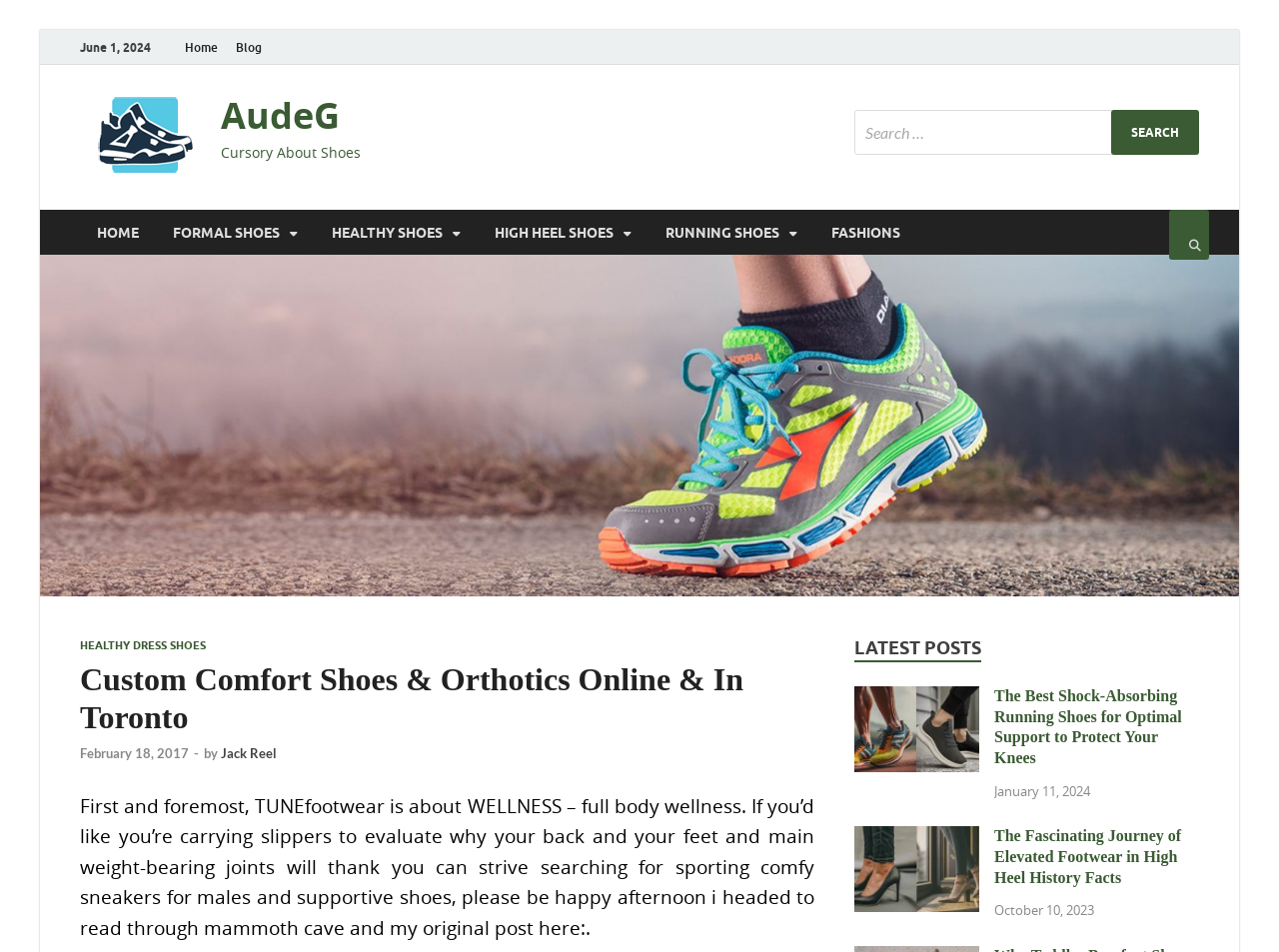Based on the element description alt="AudeG", identify the bounding box coordinates for the UI element. The coordinates should be in the format (top-left x, top-left y, bottom-right x, bottom-right y) and within the 0 to 1 range.

[0.062, 0.168, 0.161, 0.188]